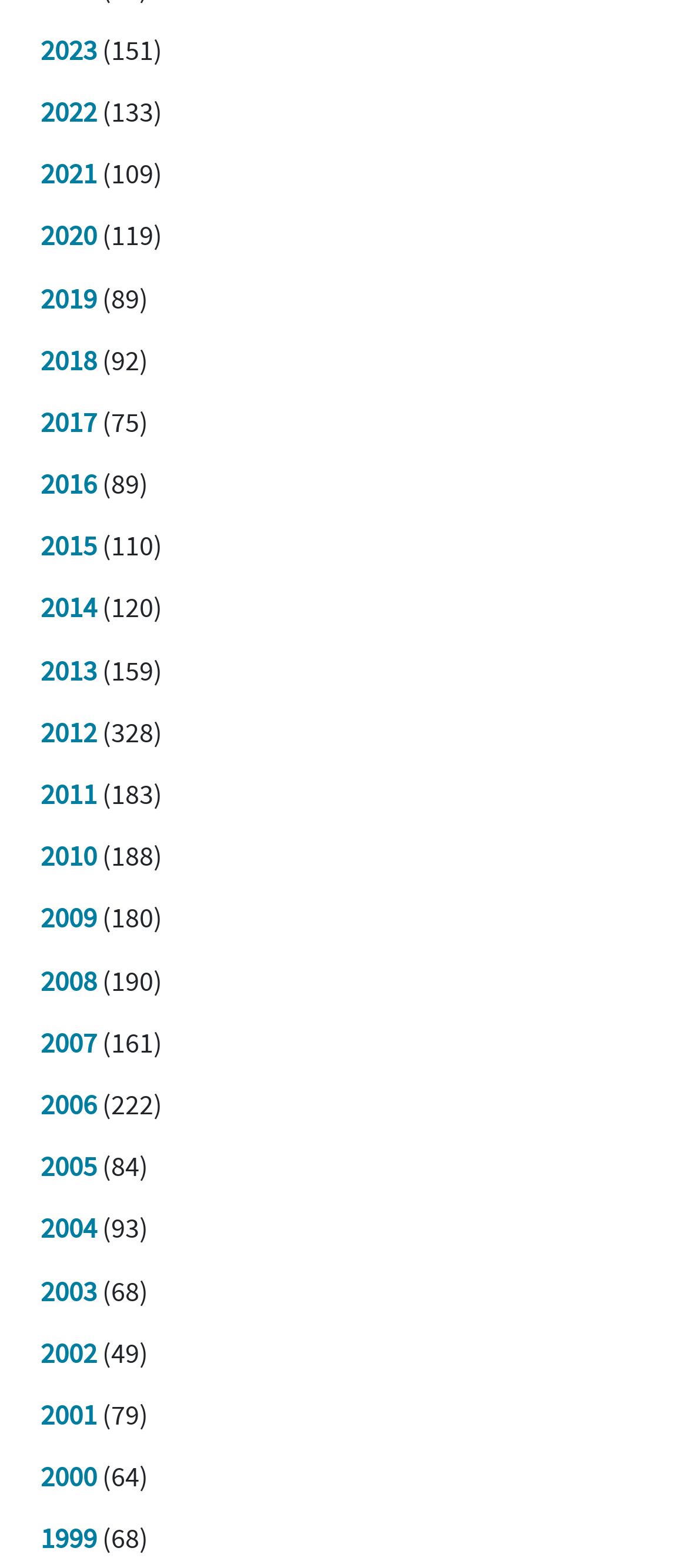Use one word or a short phrase to answer the question provided: 
How many years are listed on the webpage?

21